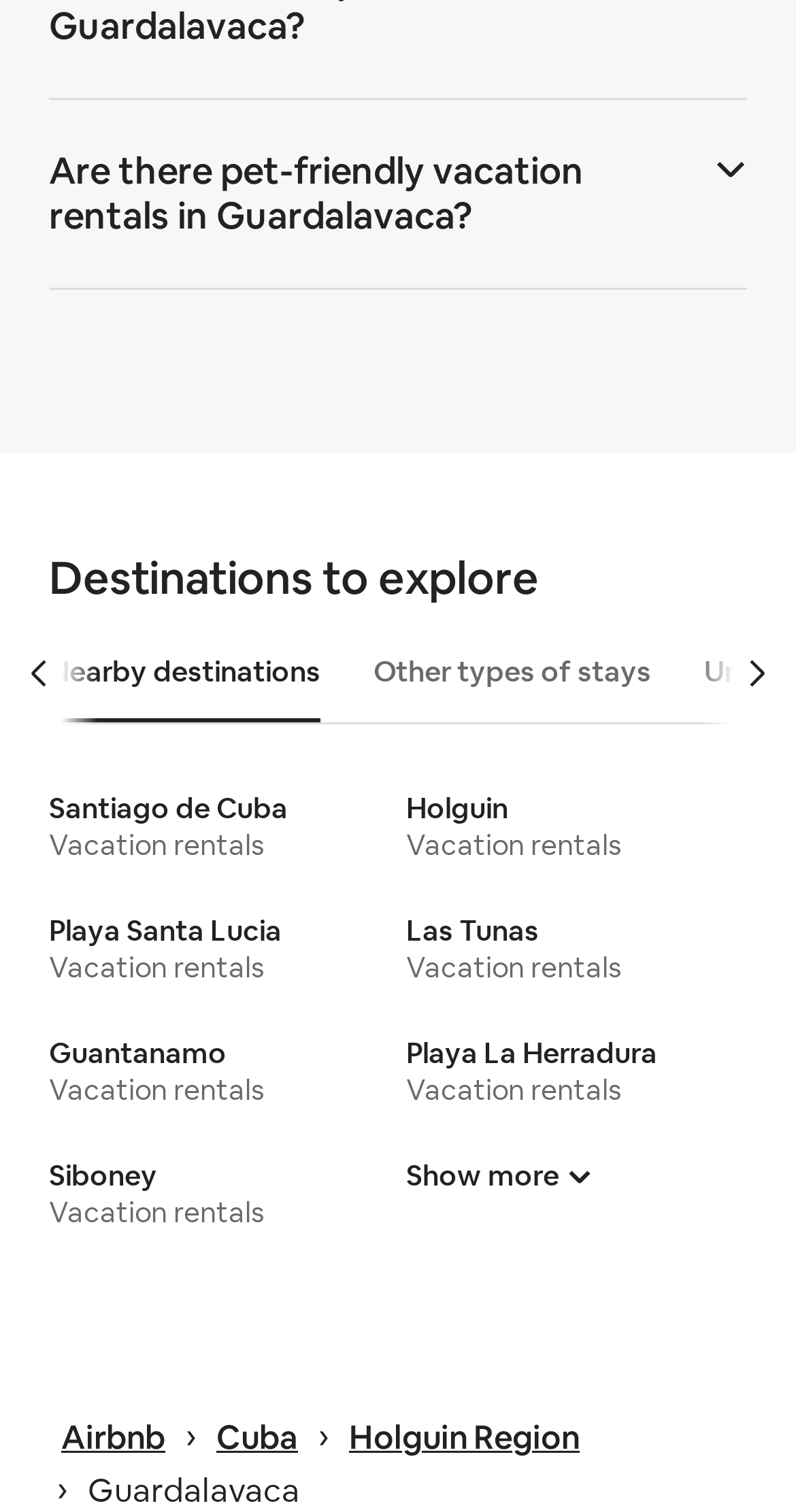Find the bounding box coordinates for the area that must be clicked to perform this action: "Expand the disclosure triangle".

[0.062, 0.099, 0.938, 0.158]